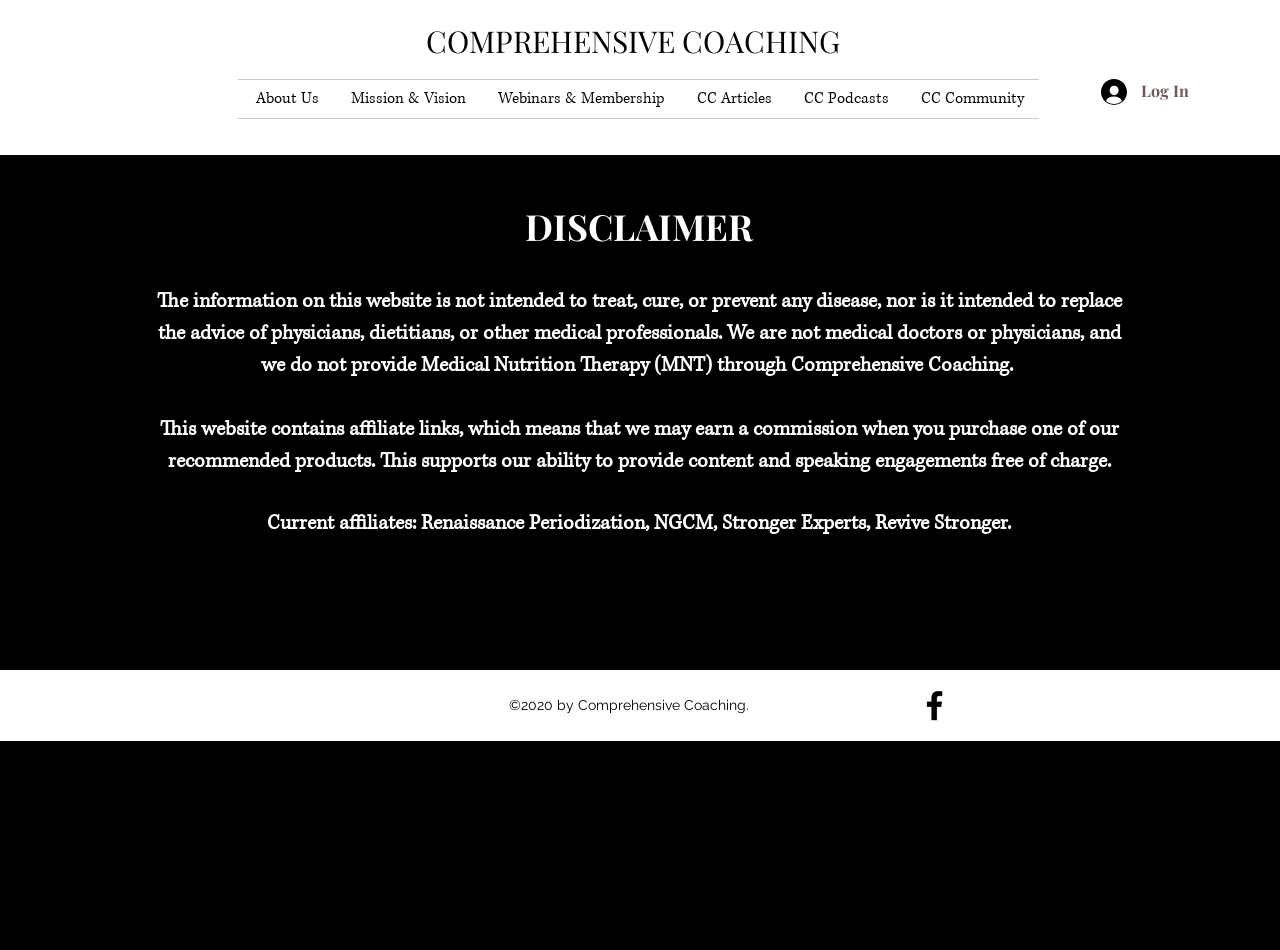Predict the bounding box coordinates of the area that should be clicked to accomplish the following instruction: "Click the Log In button". The bounding box coordinates should consist of four float numbers between 0 and 1, i.e., [left, top, right, bottom].

[0.849, 0.076, 0.94, 0.116]